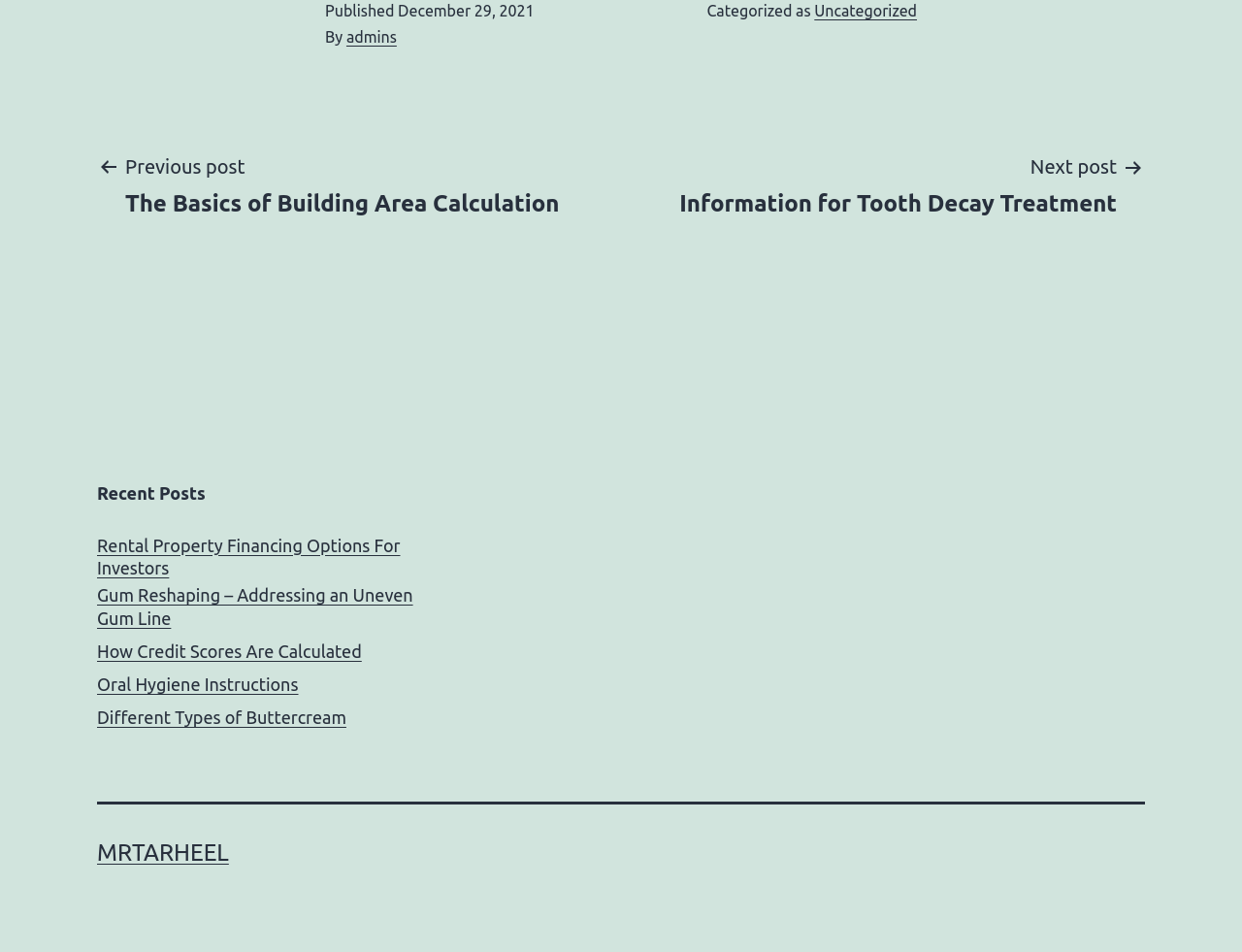What is the category of the post?
Examine the screenshot and reply with a single word or phrase.

Uncategorized